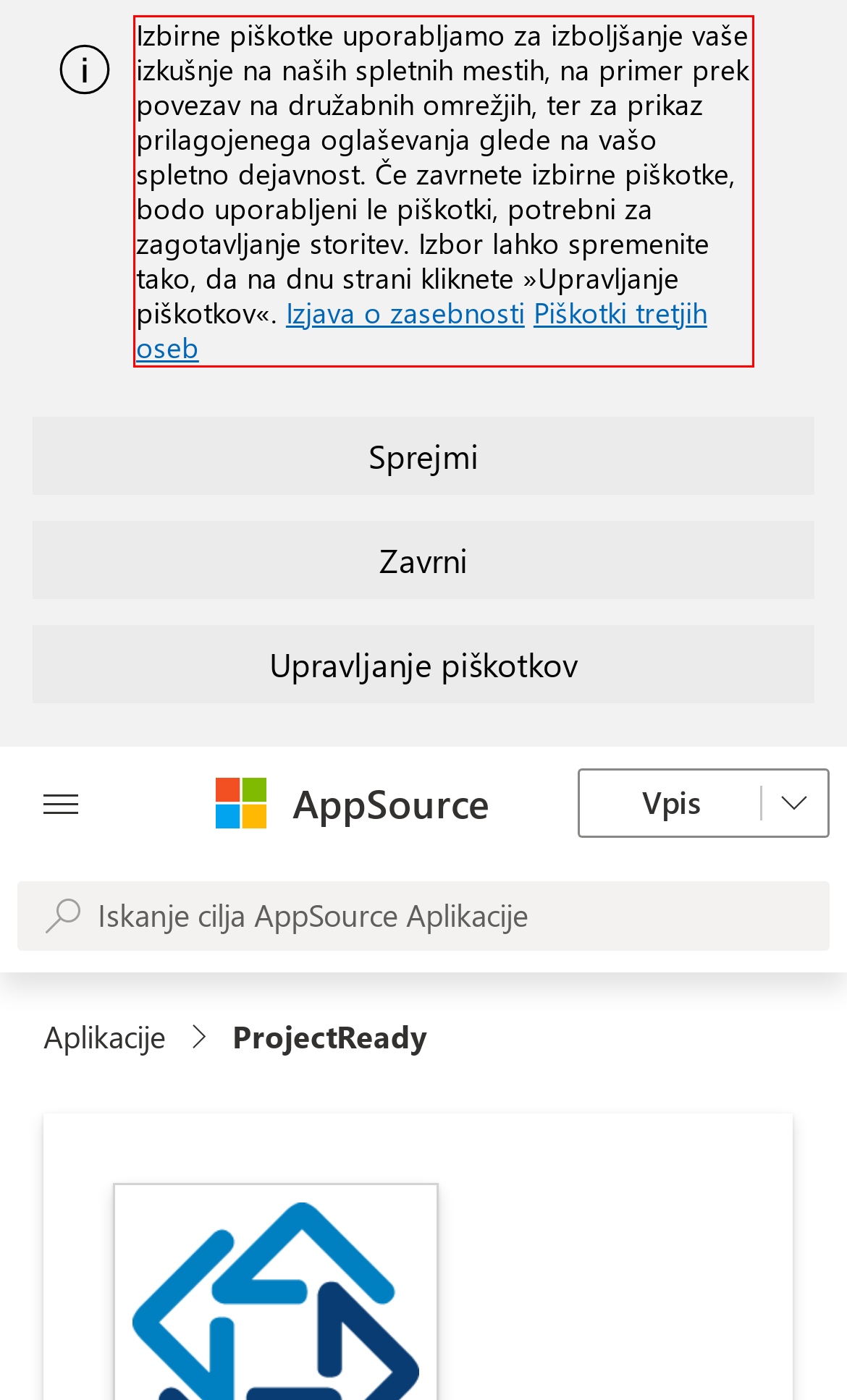Please recognize and transcribe the text located inside the red bounding box in the webpage image.

Izbirne piškotke uporabljamo za izboljšanje vaše izkušnje na naših spletnih mestih, na primer prek povezav na družabnih omrežjih, ter za prikaz prilagojenega oglaševanja glede na vašo spletno dejavnost. Če zavrnete izbirne piškotke, bodo uporabljeni le piškotki, potrebni za zagotavljanje storitev. Izbor lahko spremenite tako, da na dnu strani kliknete »Upravljanje piškotkov«. Izjava o zasebnosti Piškotki tretjih oseb